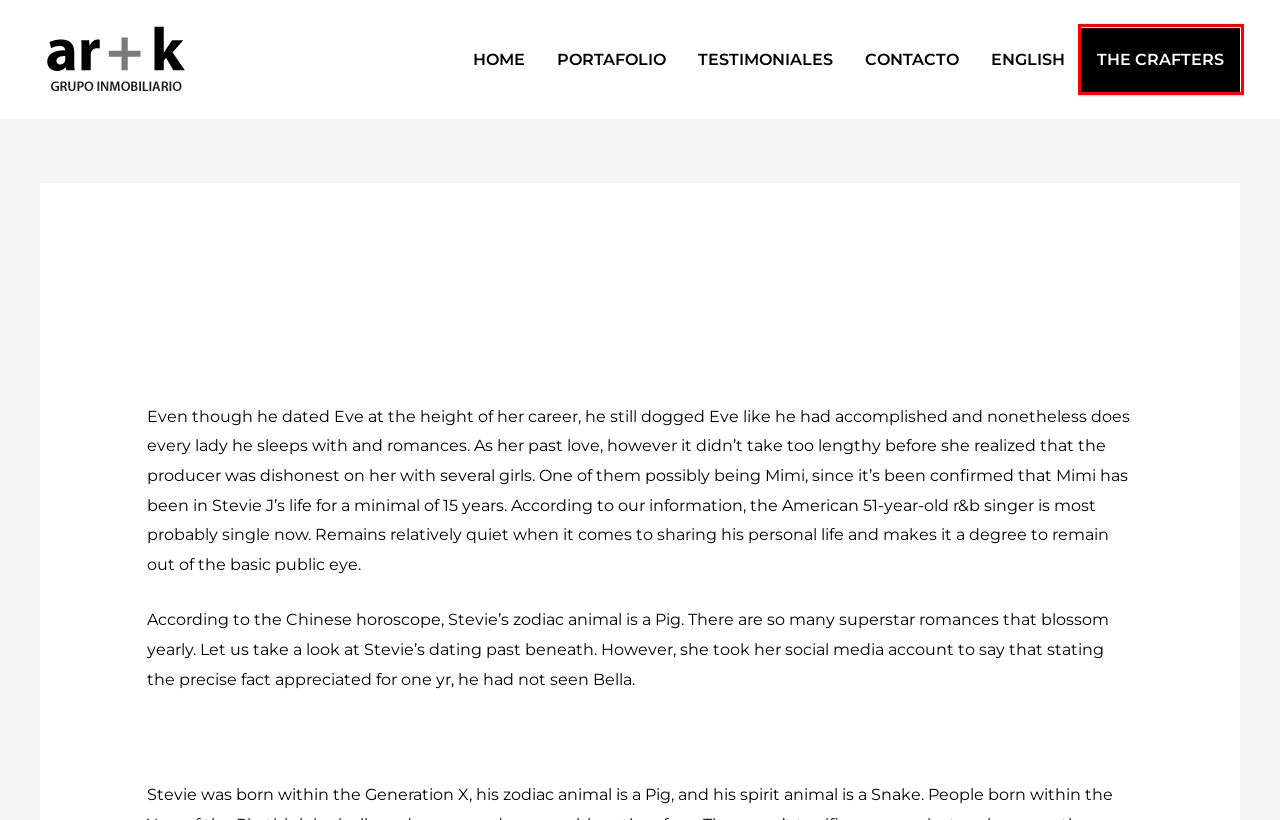Take a look at the provided webpage screenshot featuring a red bounding box around an element. Select the most appropriate webpage description for the page that loads after clicking on the element inside the red bounding box. Here are the candidates:
A. Testimoniales – AR+K
B. Ingles – AR+K
C. The Crafters | Innovation Hubs
D. Fruzo Review 2023: 👀 Video Chat Dating – Exploring The Real Benefits - datingwebreviews.com
E. Portafolio – AR+K
F. Best Dating Chat – AR+K
G. AR+K – GRUPO INMOBILIARIO
H. Contacto – AR+K

C